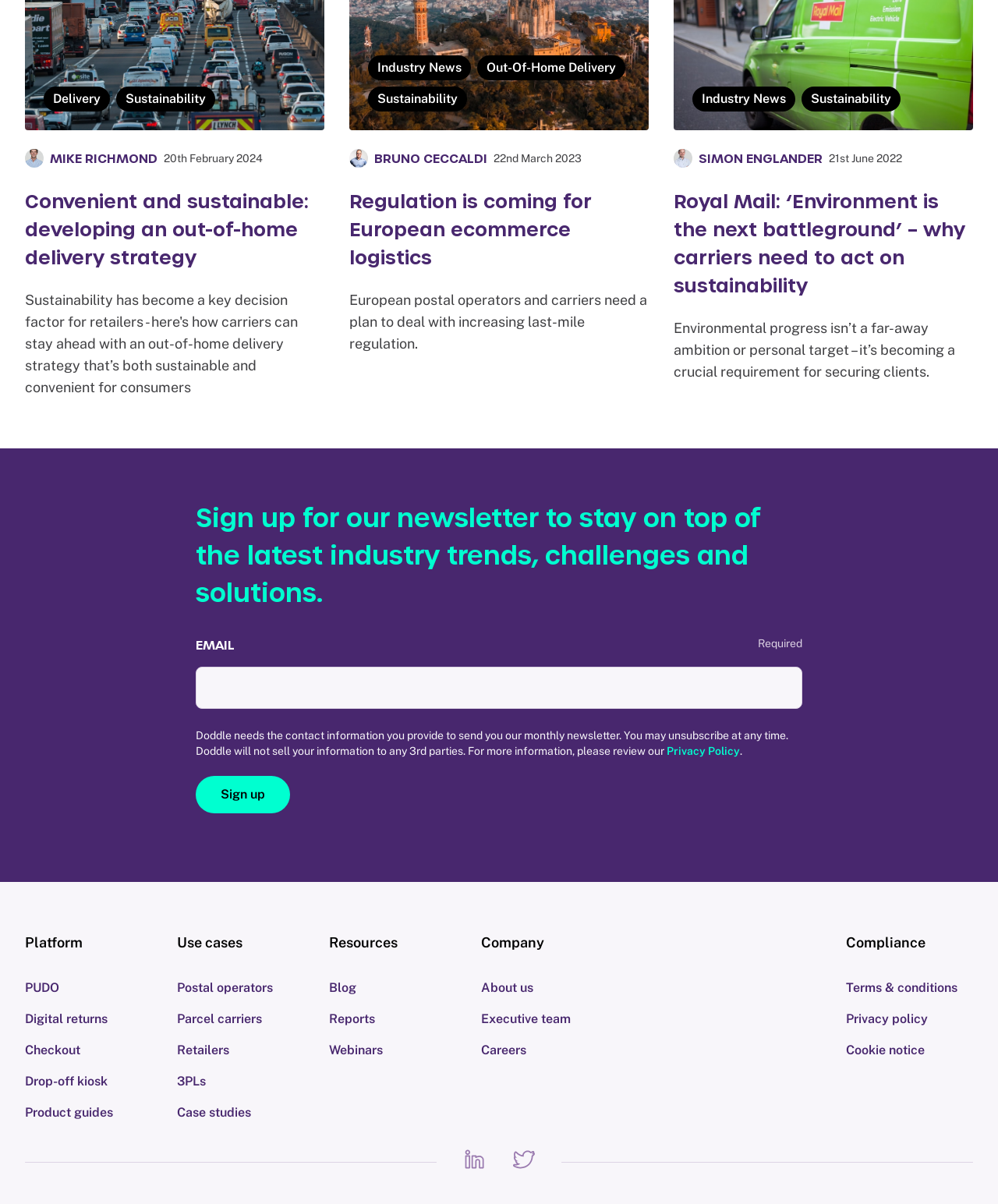Using the format (top-left x, top-left y, bottom-right x, bottom-right y), provide the bounding box coordinates for the described UI element. All values should be floating point numbers between 0 and 1: Sustainability

[0.116, 0.072, 0.216, 0.092]